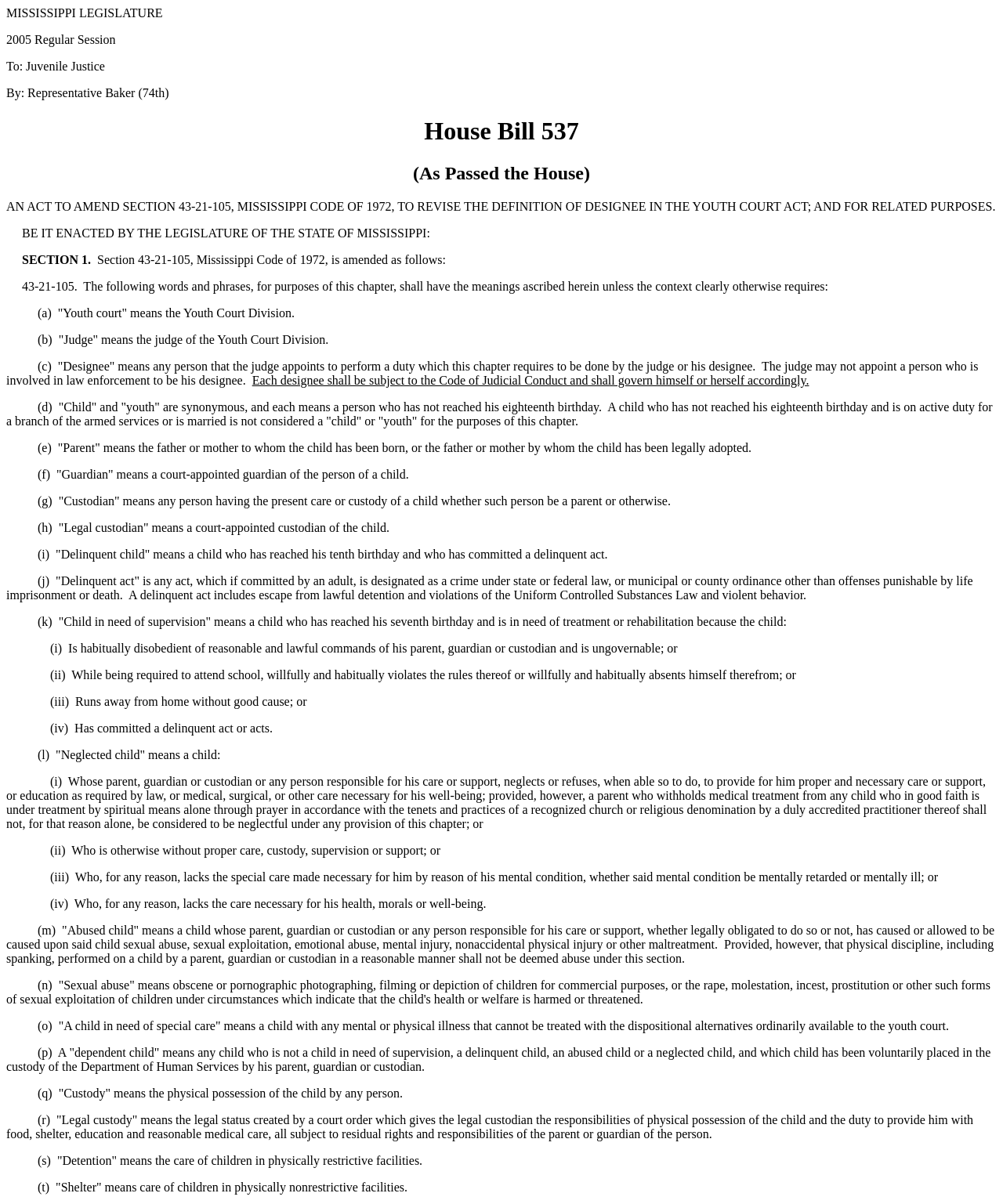What is the name of the legislative body?
Using the information from the image, give a concise answer in one word or a short phrase.

Mississippi Legislature